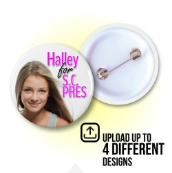How many designs can be uploaded to the button?
From the image, respond with a single word or phrase.

Four